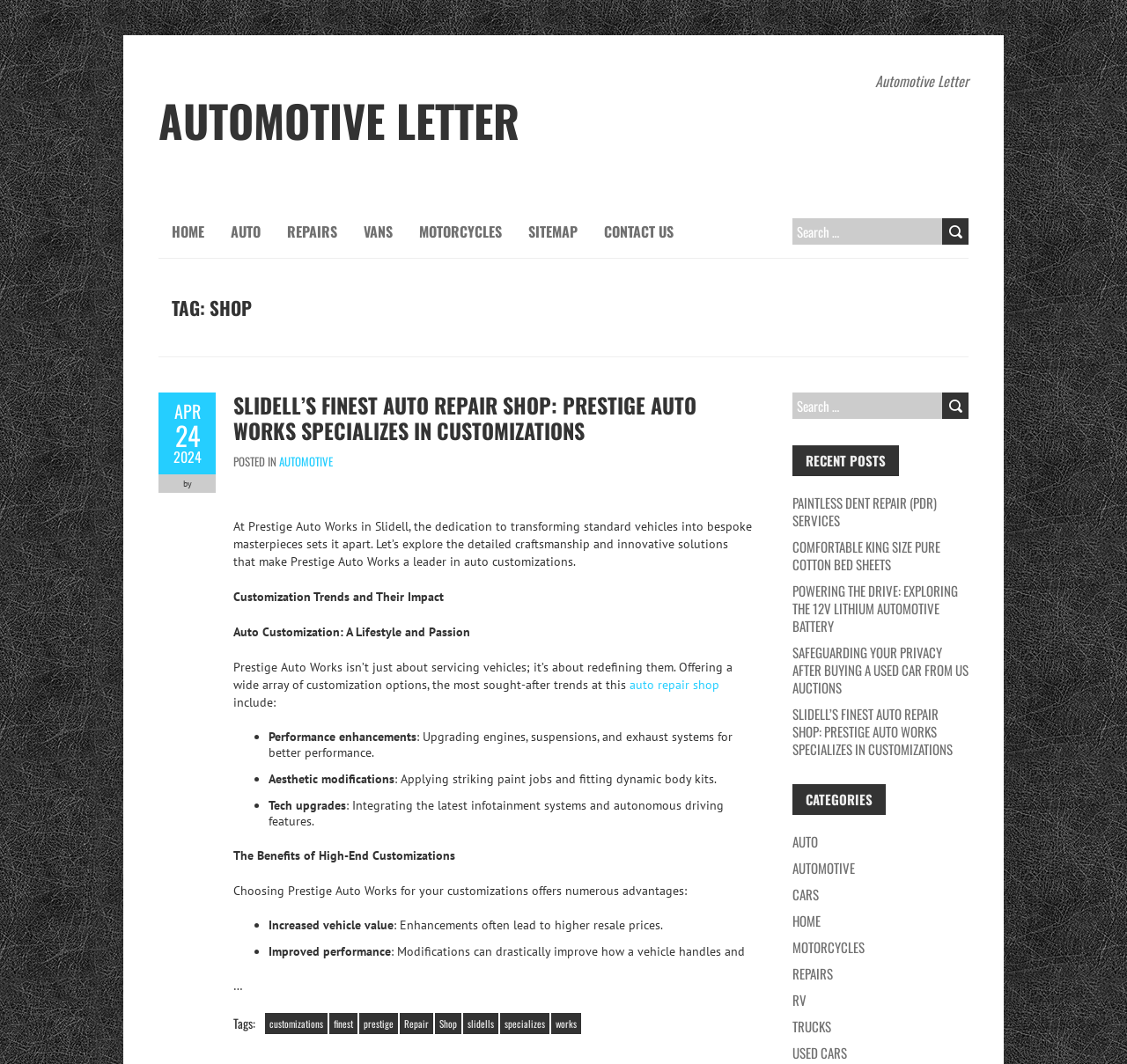Specify the bounding box coordinates of the area to click in order to execute this command: 'Learn about auto customizations'. The coordinates should consist of four float numbers ranging from 0 to 1, and should be formatted as [left, top, right, bottom].

[0.207, 0.369, 0.668, 0.417]